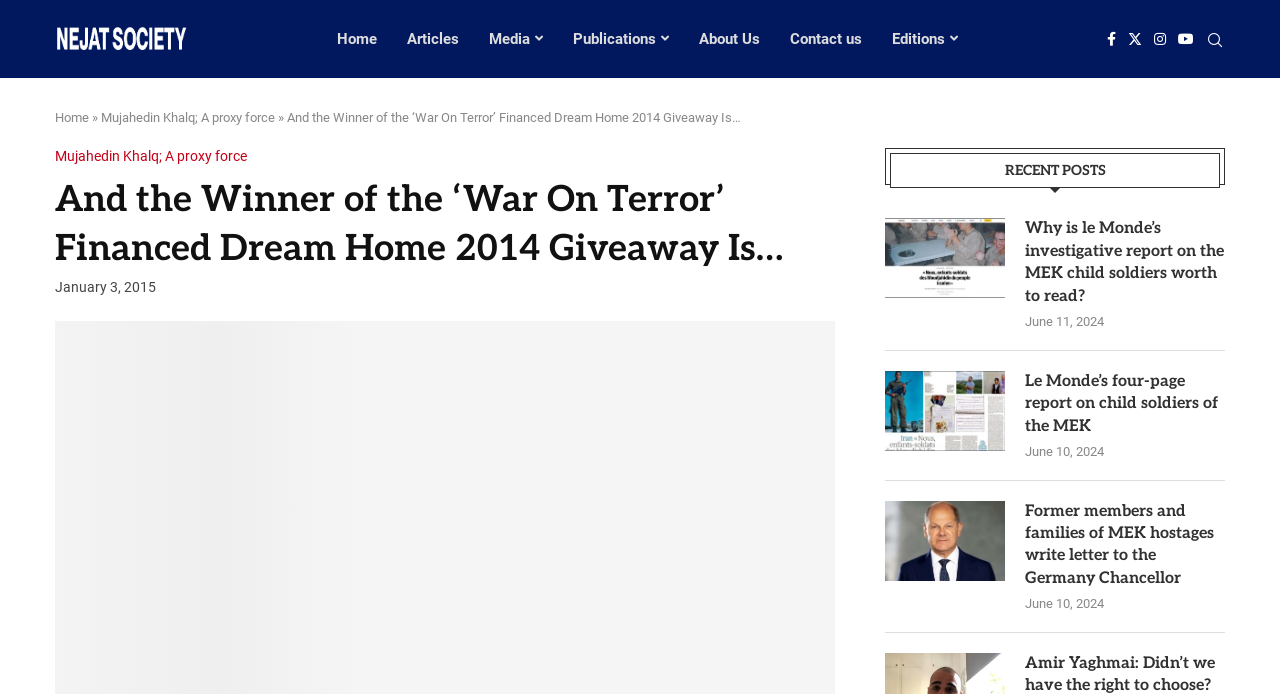How many recent posts are listed?
Look at the image and respond with a one-word or short-phrase answer.

3